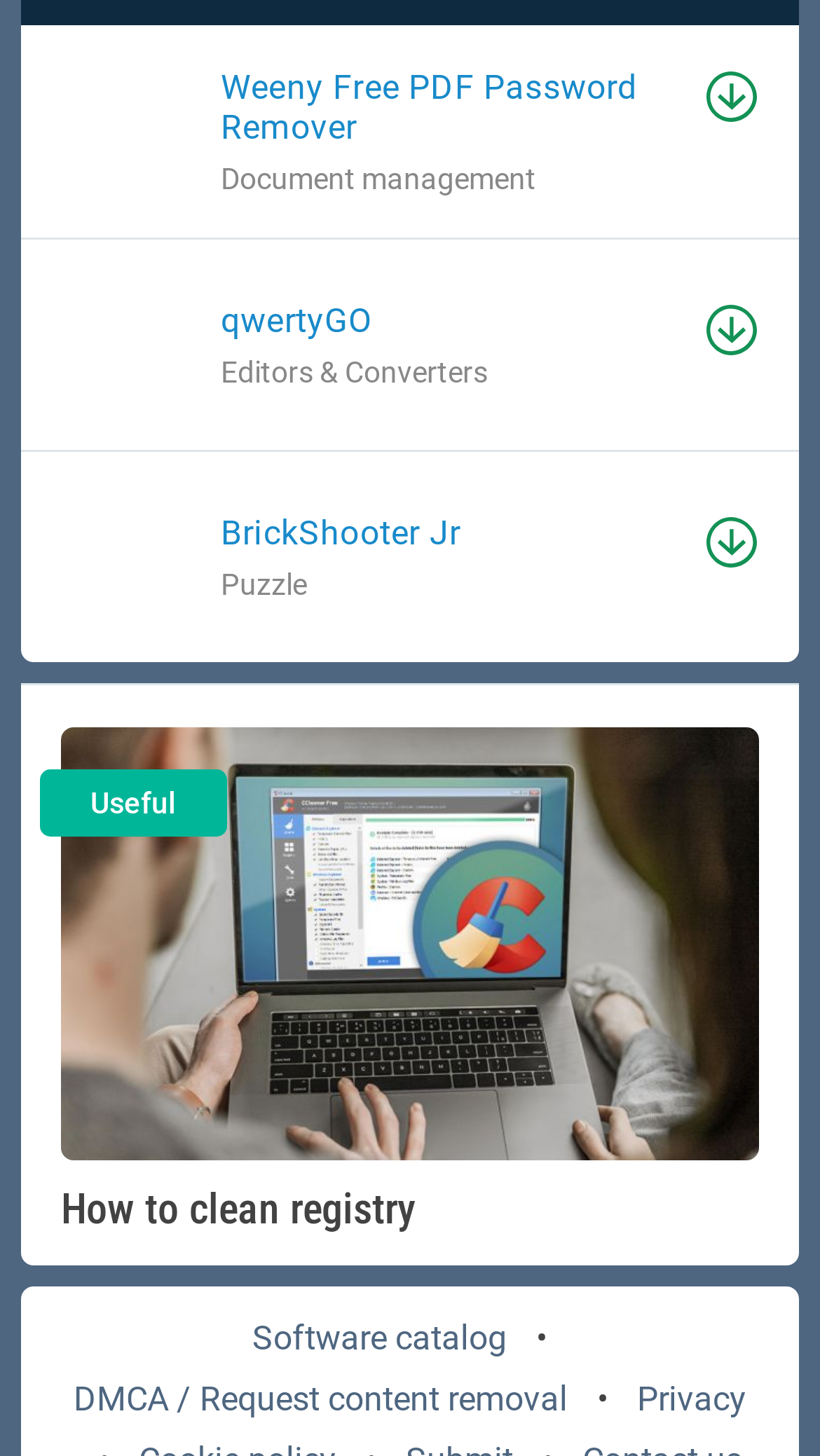Locate the bounding box coordinates of the segment that needs to be clicked to meet this instruction: "Learn about the company".

None